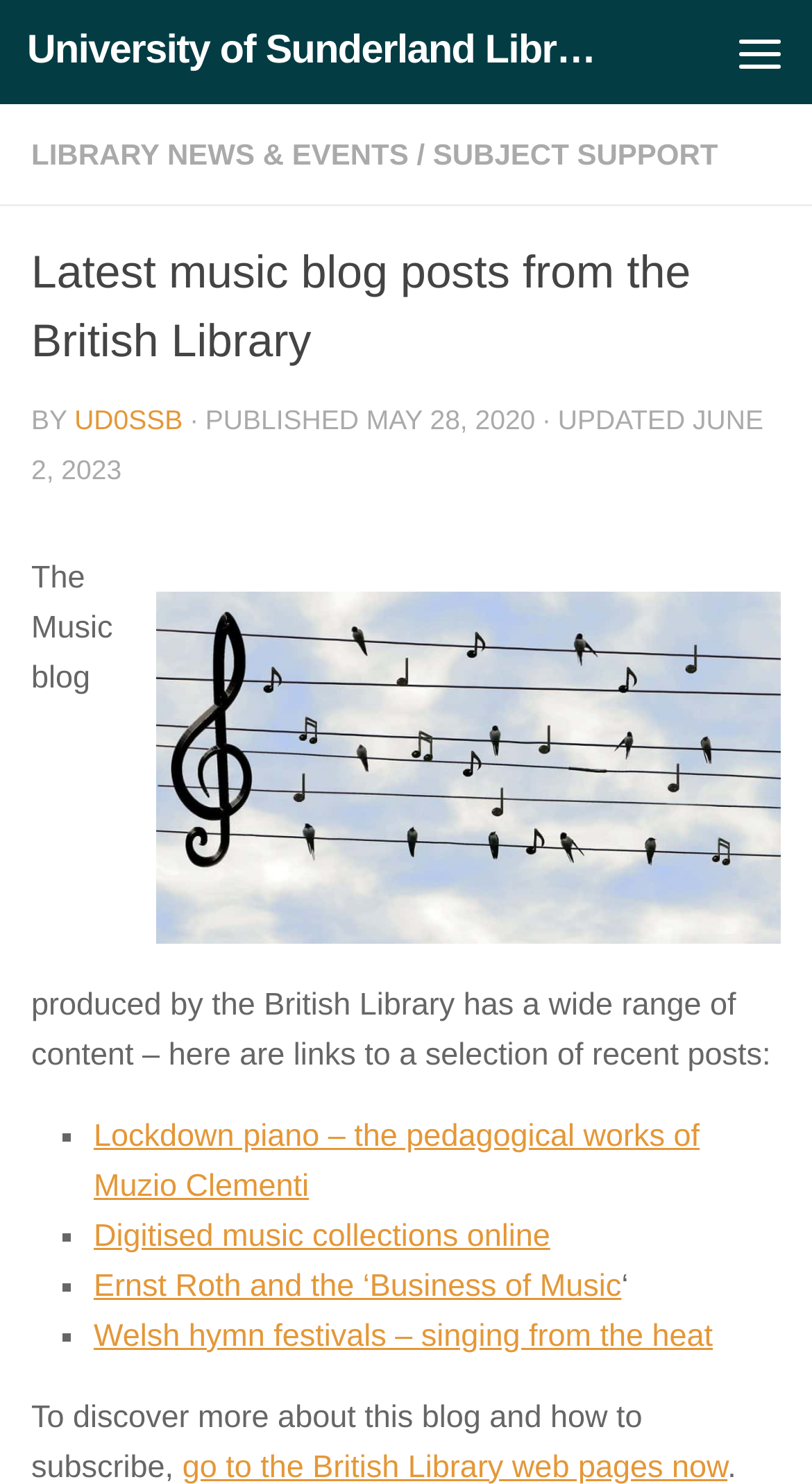What is the title of the first blog post?
Could you please answer the question thoroughly and with as much detail as possible?

I looked at the first link after the list marker (■) and found the title of the first blog post, which is 'Lockdown piano – the pedagogical works of Muzio Clementi'.